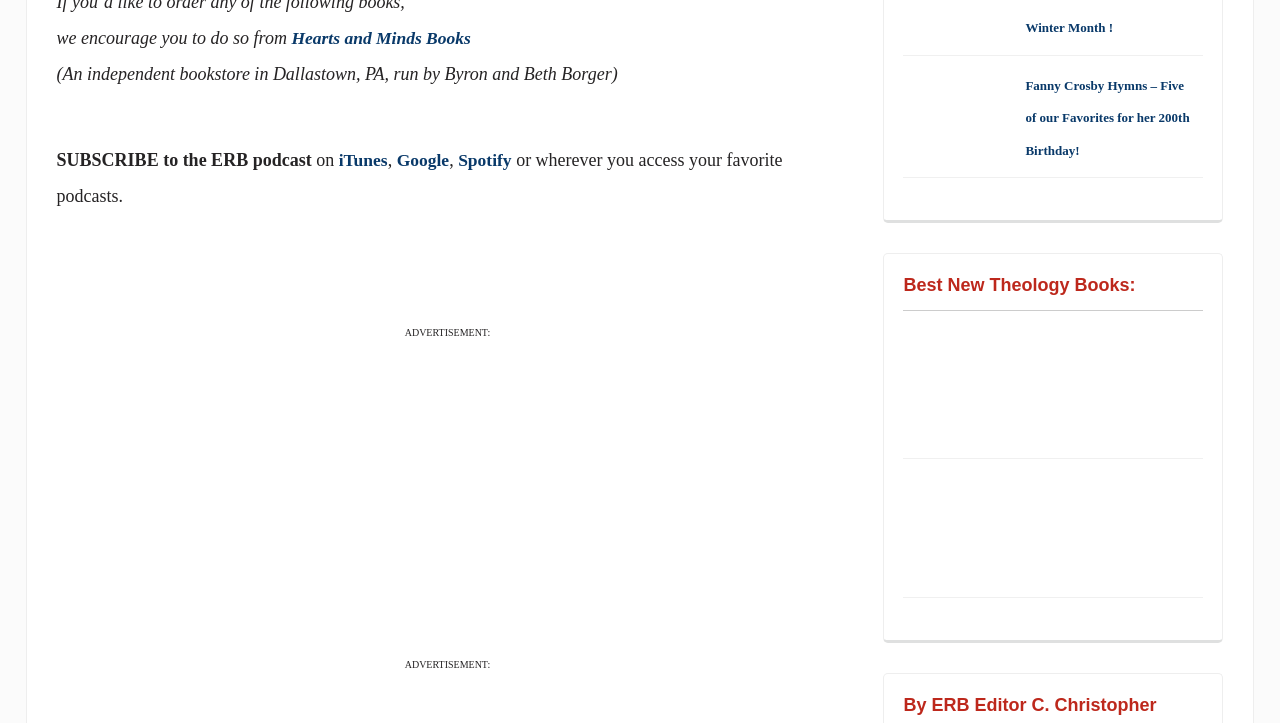How many podcast platforms are mentioned on this page?
Please answer the question with a detailed response using the information from the screenshot.

I found links with the text 'iTunes', 'Google', and 'Spotify', which are all podcast platforms, so I concluded that there are three podcast platforms mentioned on this page.